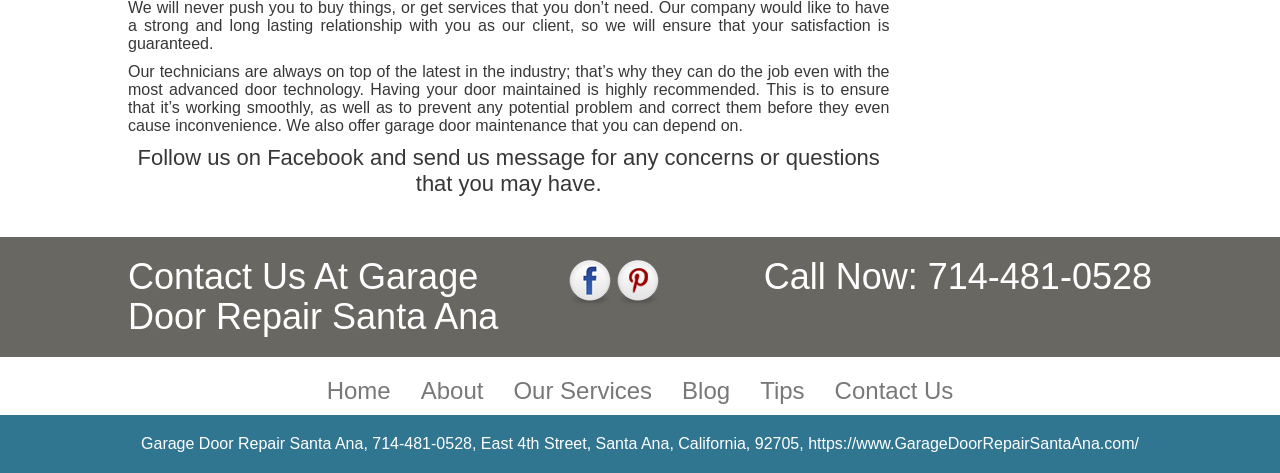Please identify the bounding box coordinates of the element's region that I should click in order to complete the following instruction: "Go to Contact Us page". The bounding box coordinates consist of four float numbers between 0 and 1, i.e., [left, top, right, bottom].

[0.652, 0.797, 0.745, 0.854]